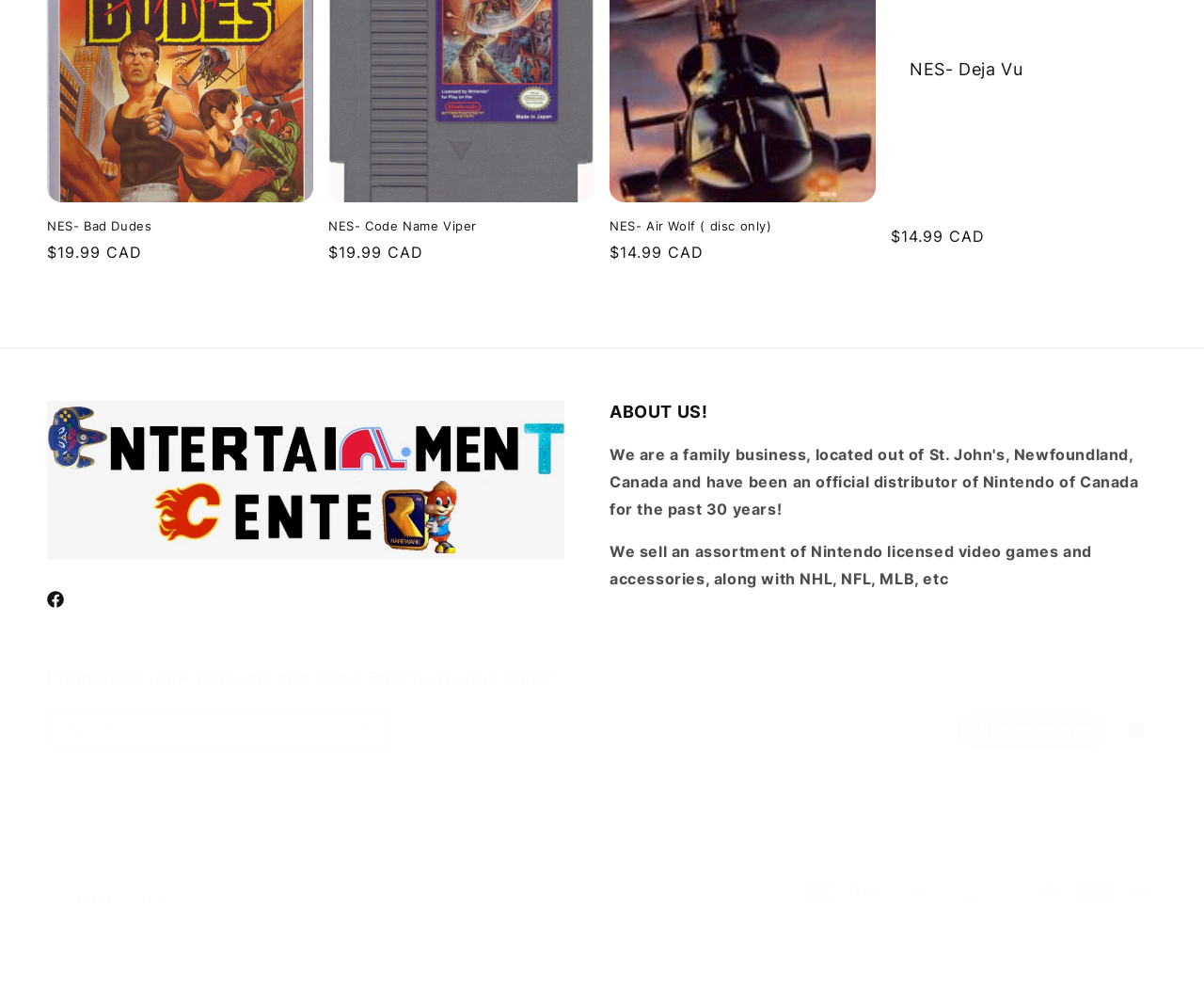Locate the bounding box coordinates of the area you need to click to fulfill this instruction: 'Follow on Shop'. The coordinates must be in the form of four float numbers ranging from 0 to 1: [left, top, right, bottom].

[0.795, 0.71, 0.919, 0.745]